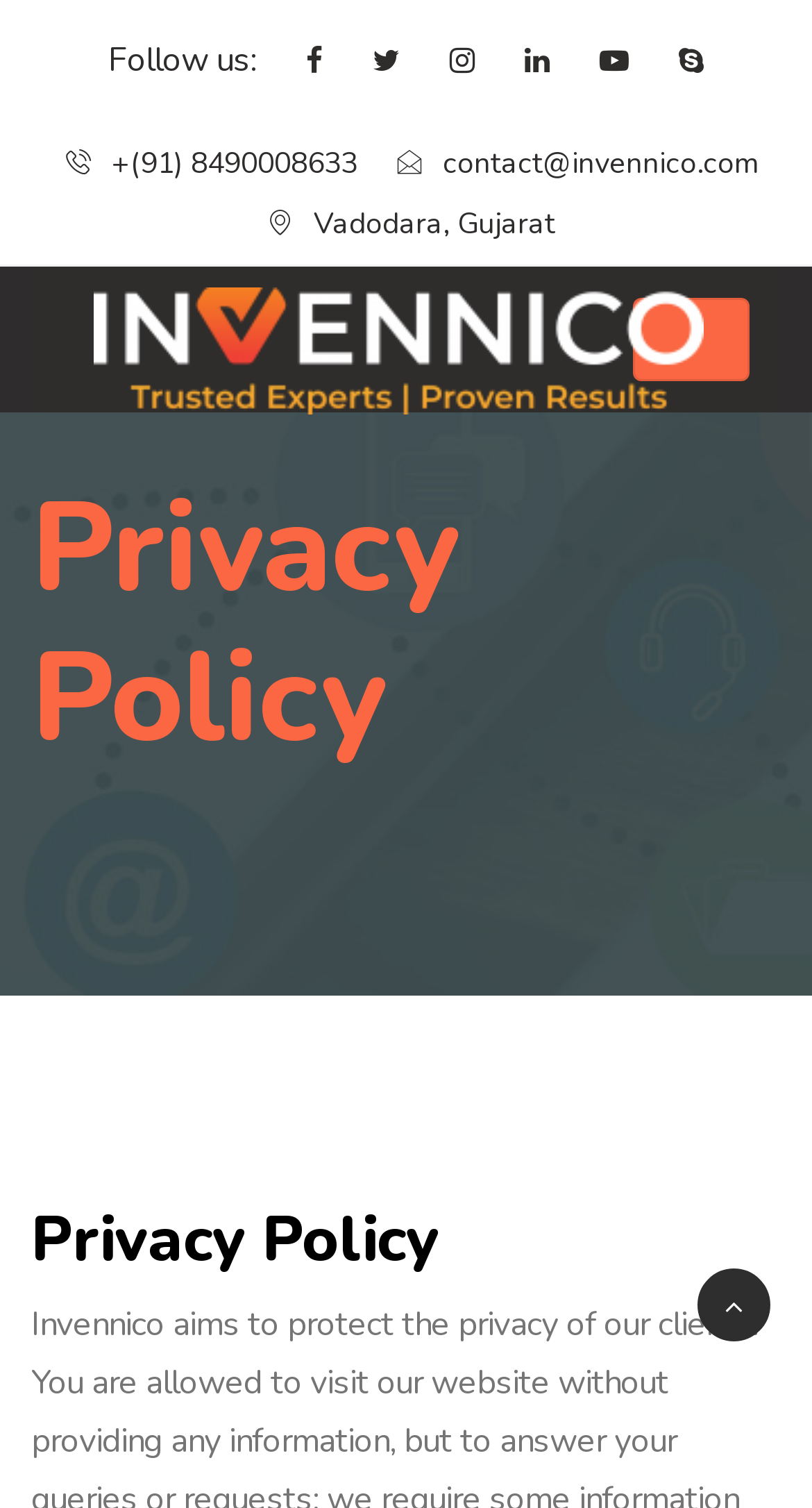What is the phone number provided?
Answer with a single word or phrase by referring to the visual content.

+(91) 8490008633